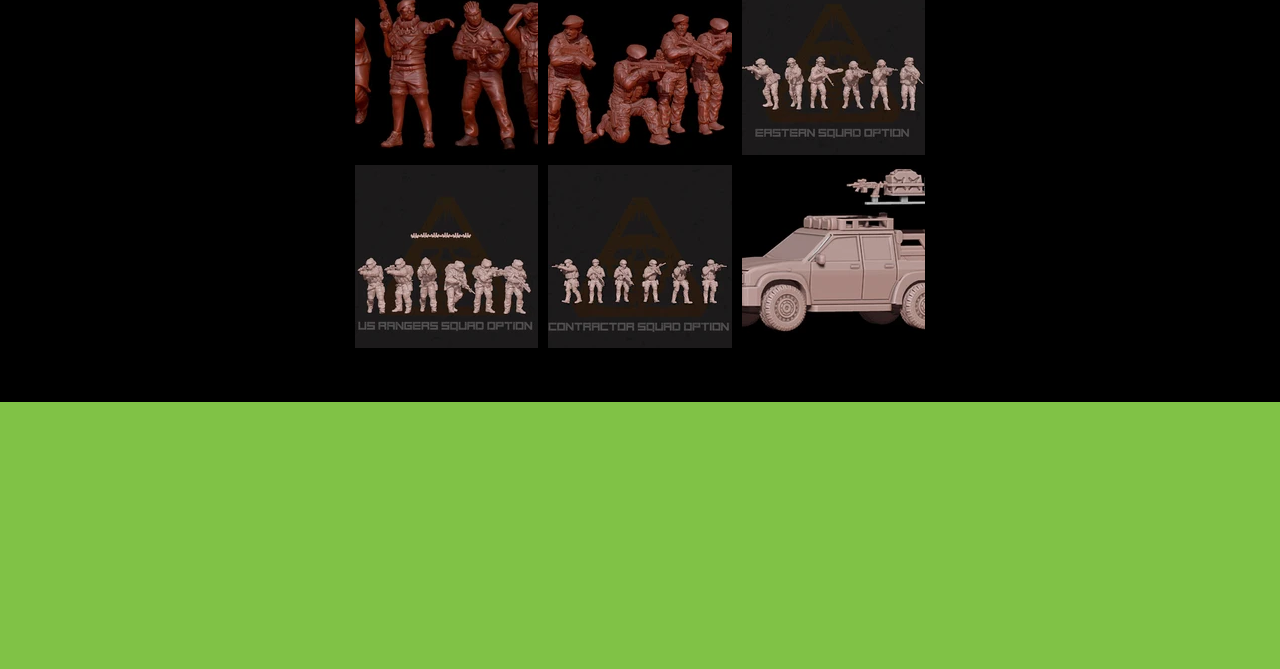Determine the bounding box coordinates in the format (top-left x, top-left y, bottom-right x, bottom-right y). Ensure all values are floating point numbers between 0 and 1. Identify the bounding box of the UI element described by: aria-label="Product Image.jpg"

[0.428, 0.246, 0.572, 0.52]